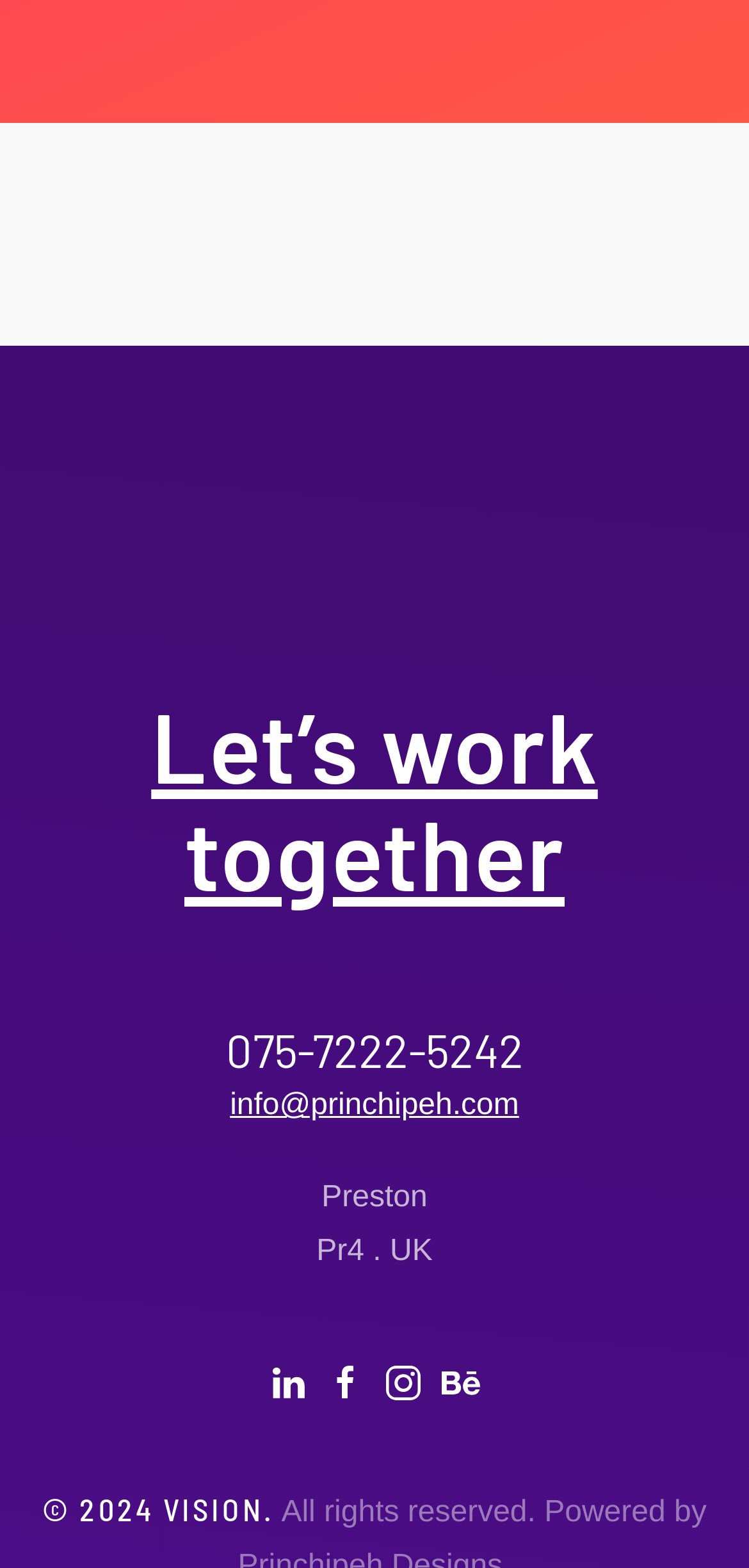Give a one-word or one-phrase response to the question:
What is the company name?

Preston